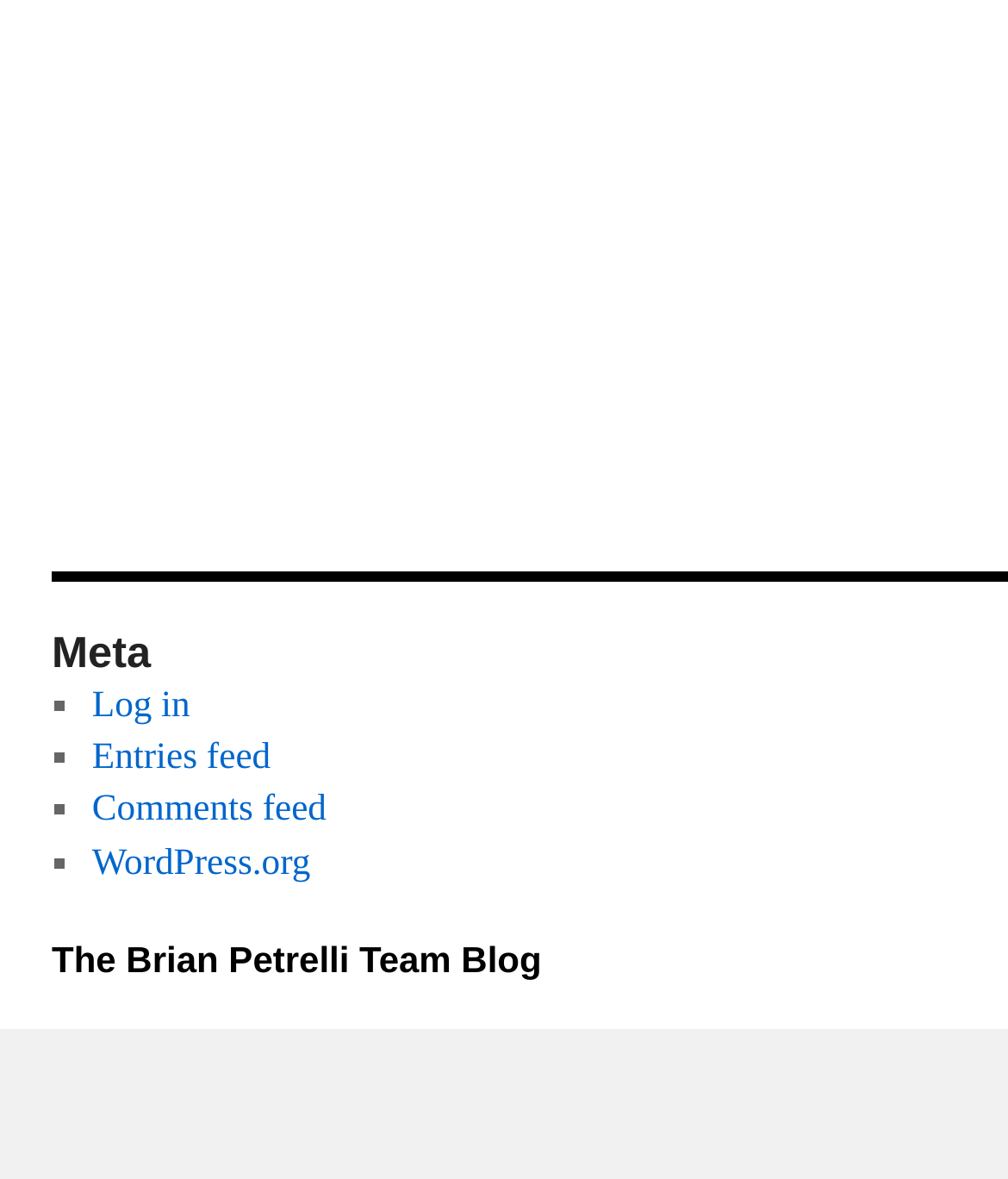What is the purpose of the links in the list?
Give a one-word or short phrase answer based on the image.

Feeds and login